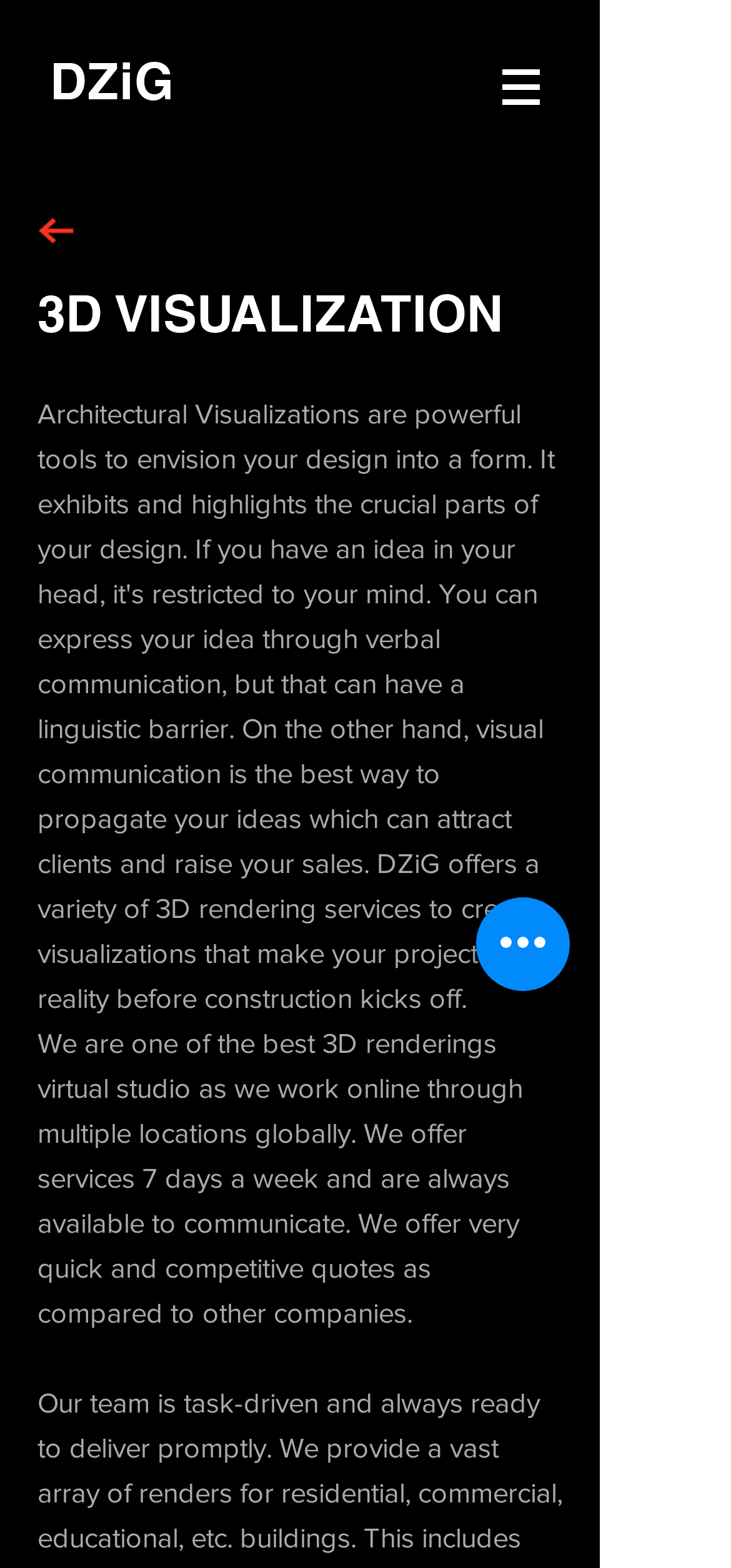What is the name of the company?
Could you give a comprehensive explanation in response to this question?

The name of the company can be found in the top-left corner of the webpage, where it is written as a link 'DZiG'.